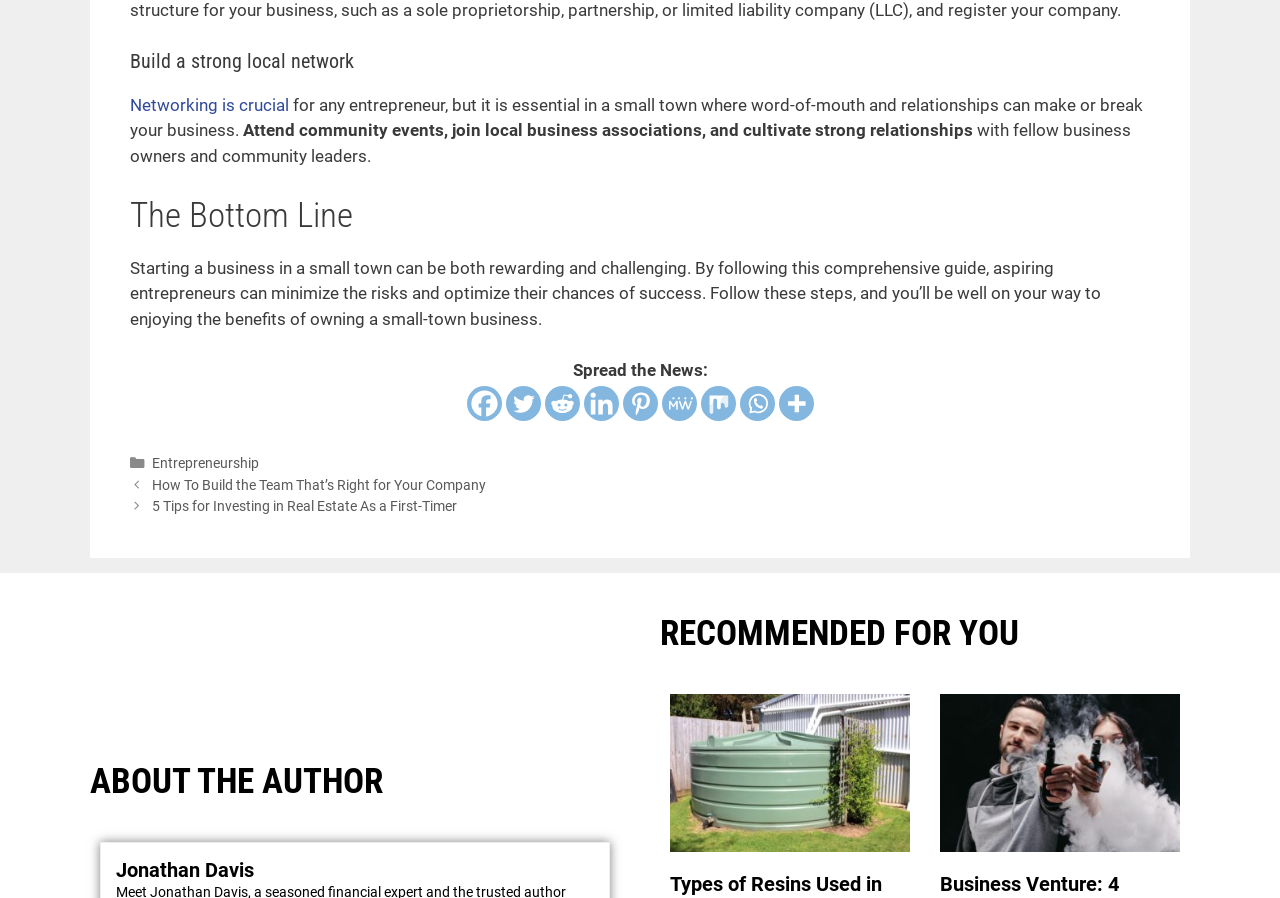Please analyze the image and provide a thorough answer to the question:
How many social media platforms are available for sharing?

The social media platforms available for sharing are Facebook, Twitter, Reddit, Linkedin, Pinterest, MeWe, Mix, and Whatsapp, which are listed as links with their respective icons.